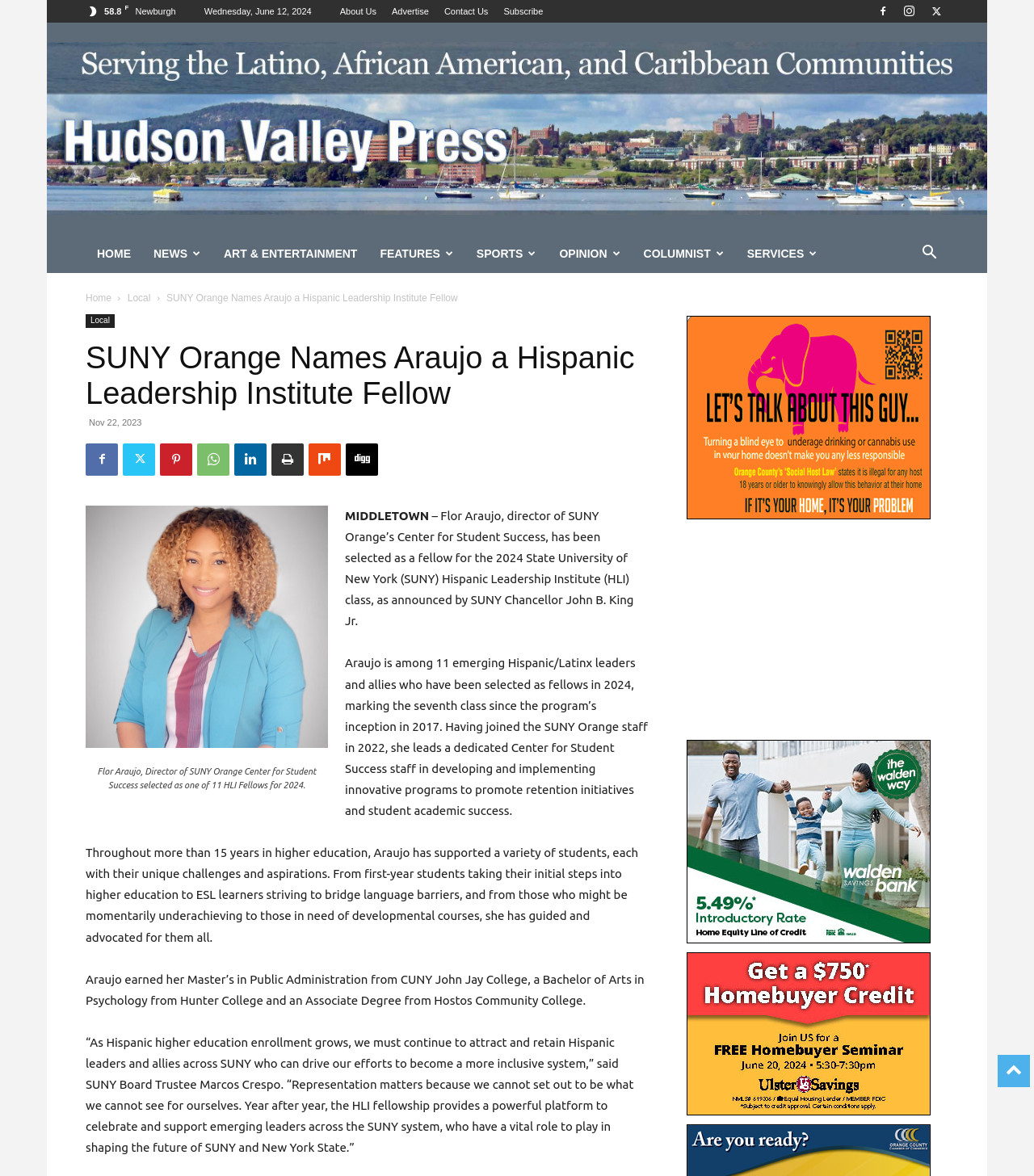What is the number of emerging Hispanic/Latinx leaders and allies selected as fellows in 2024?
Use the image to answer the question with a single word or phrase.

11